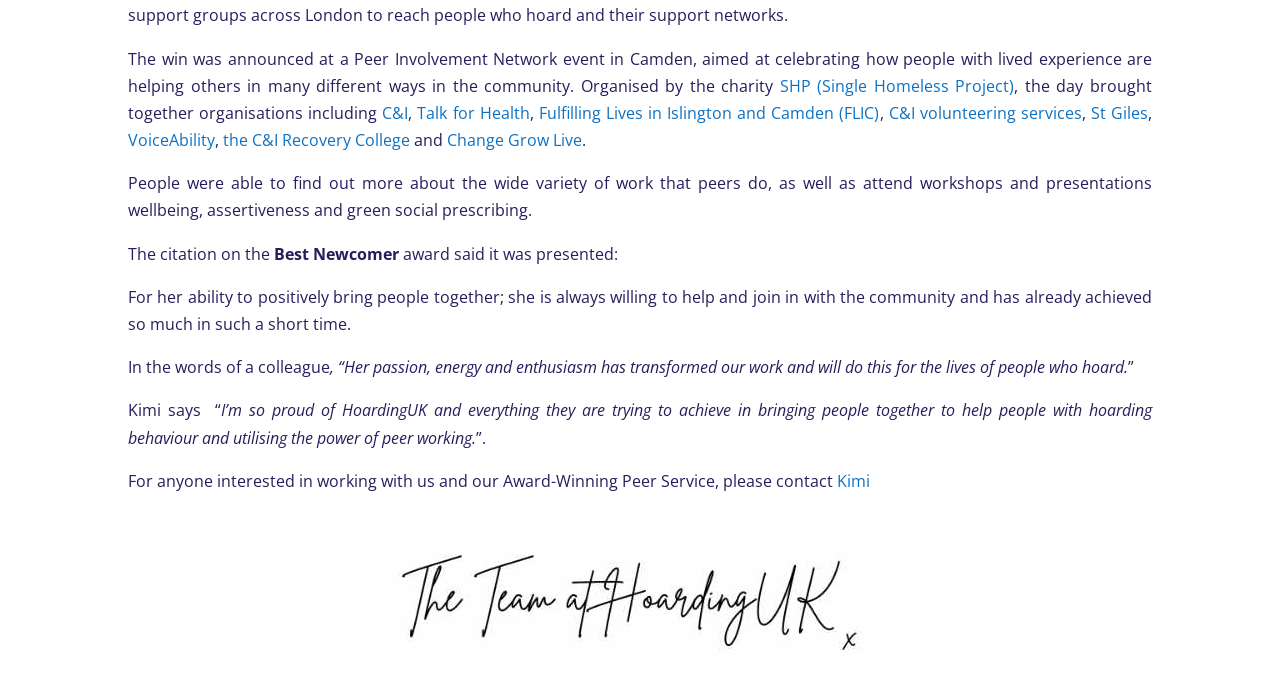Determine the bounding box coordinates of the clickable region to follow the instruction: "Contact Kimi".

[0.654, 0.671, 0.68, 0.703]